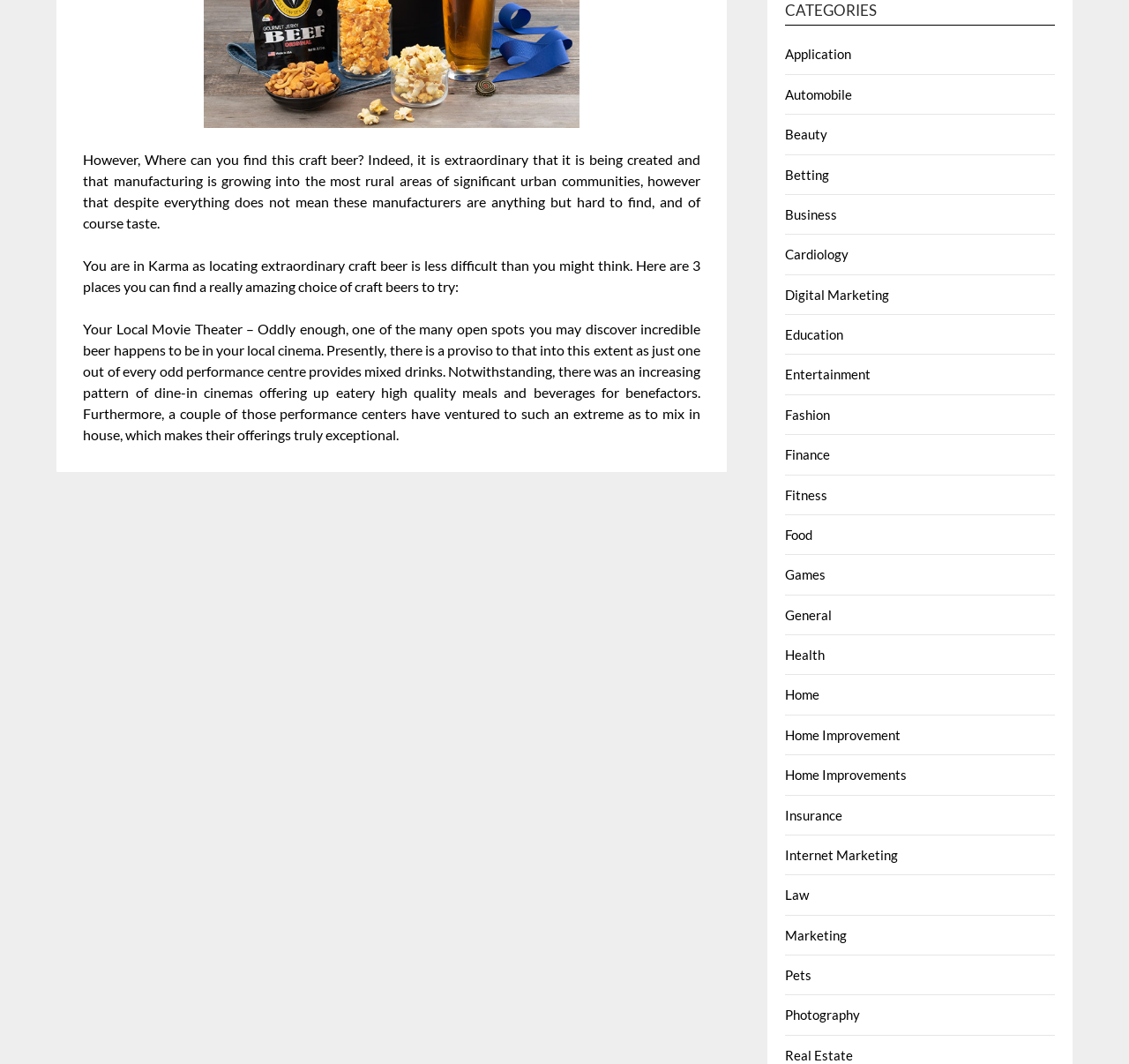Could you provide the bounding box coordinates for the portion of the screen to click to complete this instruction: "Click on the 'Food' link"?

[0.696, 0.495, 0.72, 0.51]